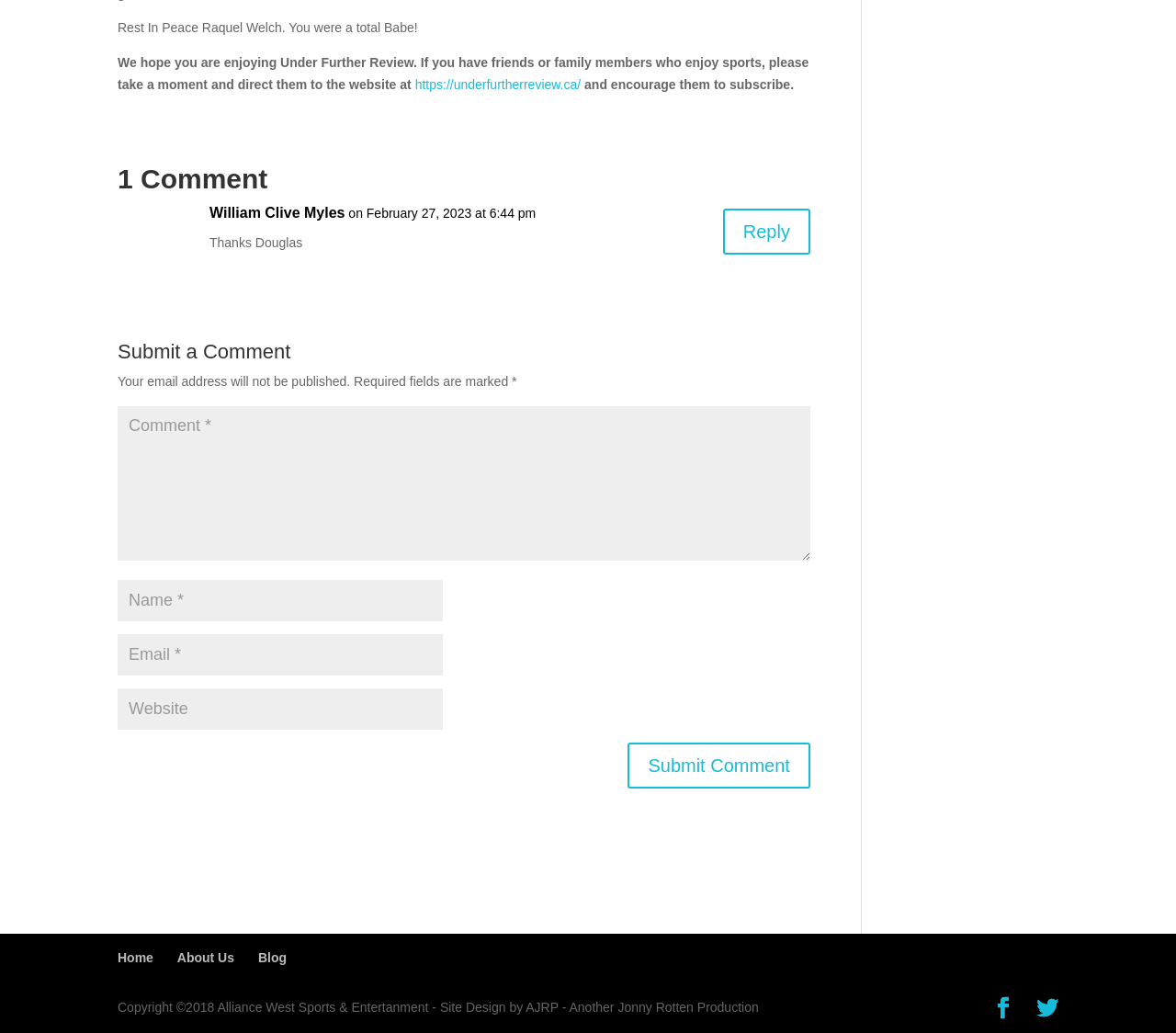Find the bounding box coordinates of the area that needs to be clicked in order to achieve the following instruction: "Reply to William Clive Myles". The coordinates should be specified as four float numbers between 0 and 1, i.e., [left, top, right, bottom].

[0.615, 0.202, 0.689, 0.246]